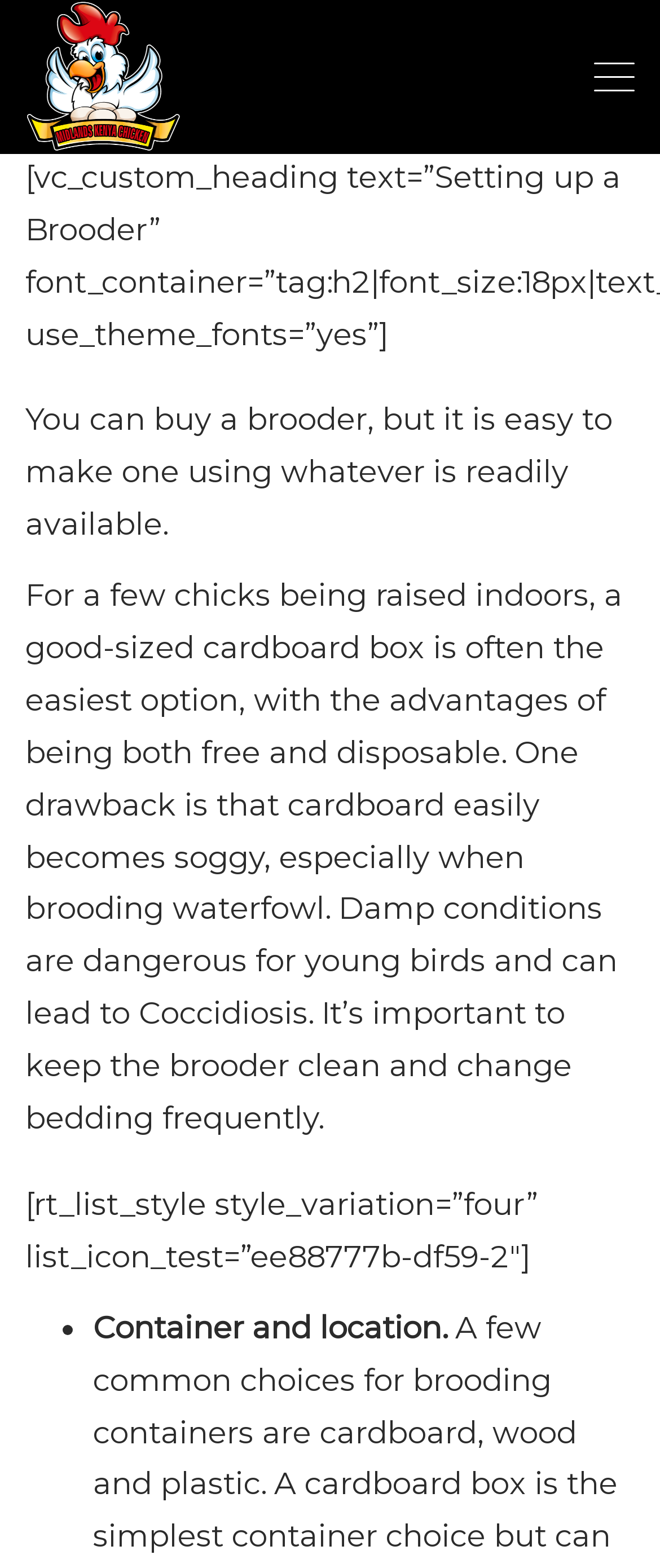What is a potential drawback of using cardboard as a brooder material?
Provide a short answer using one word or a brief phrase based on the image.

It becomes soggy